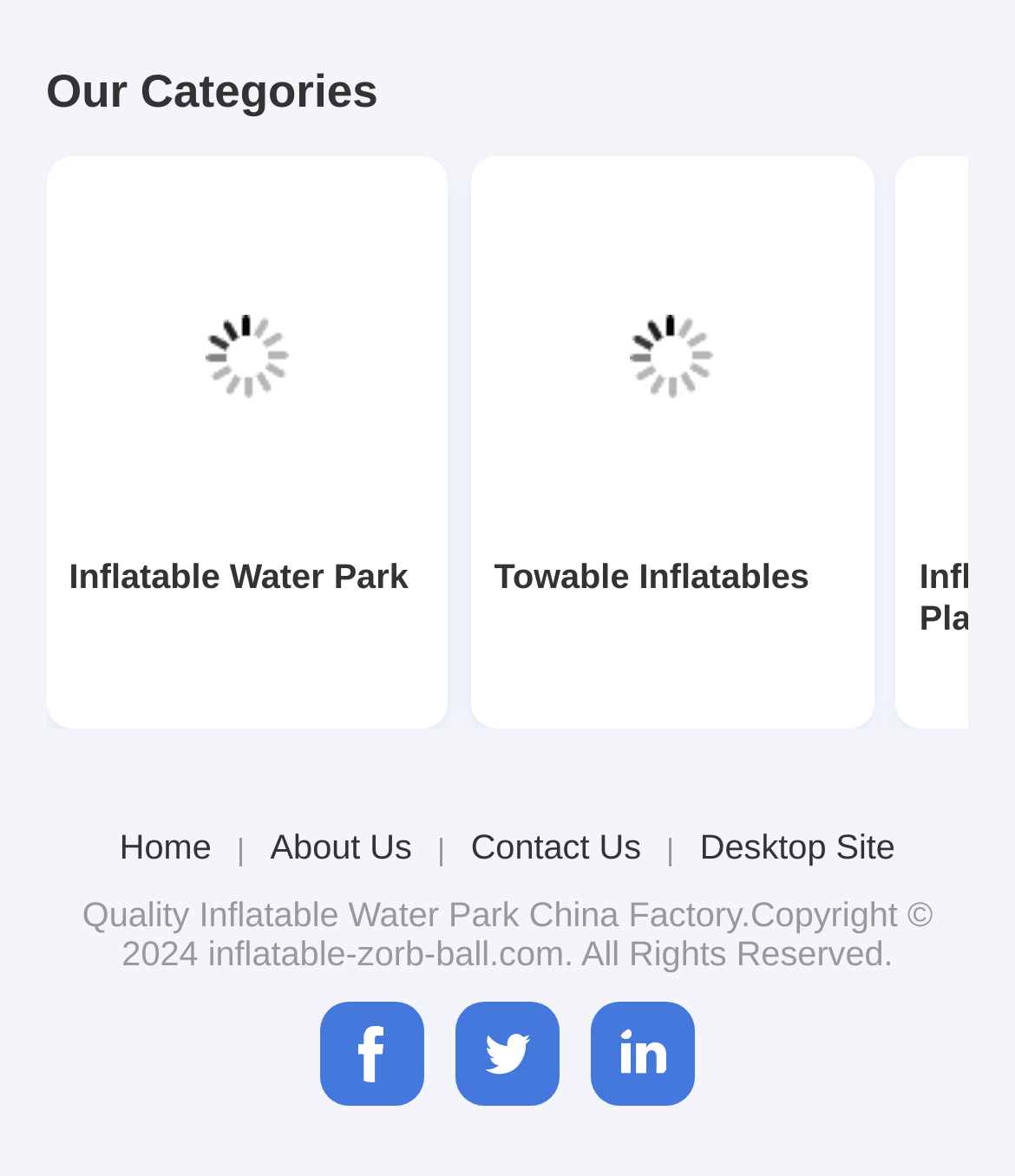Use a single word or phrase to answer the following:
What is the navigation menu item after 'Home'?

About Us